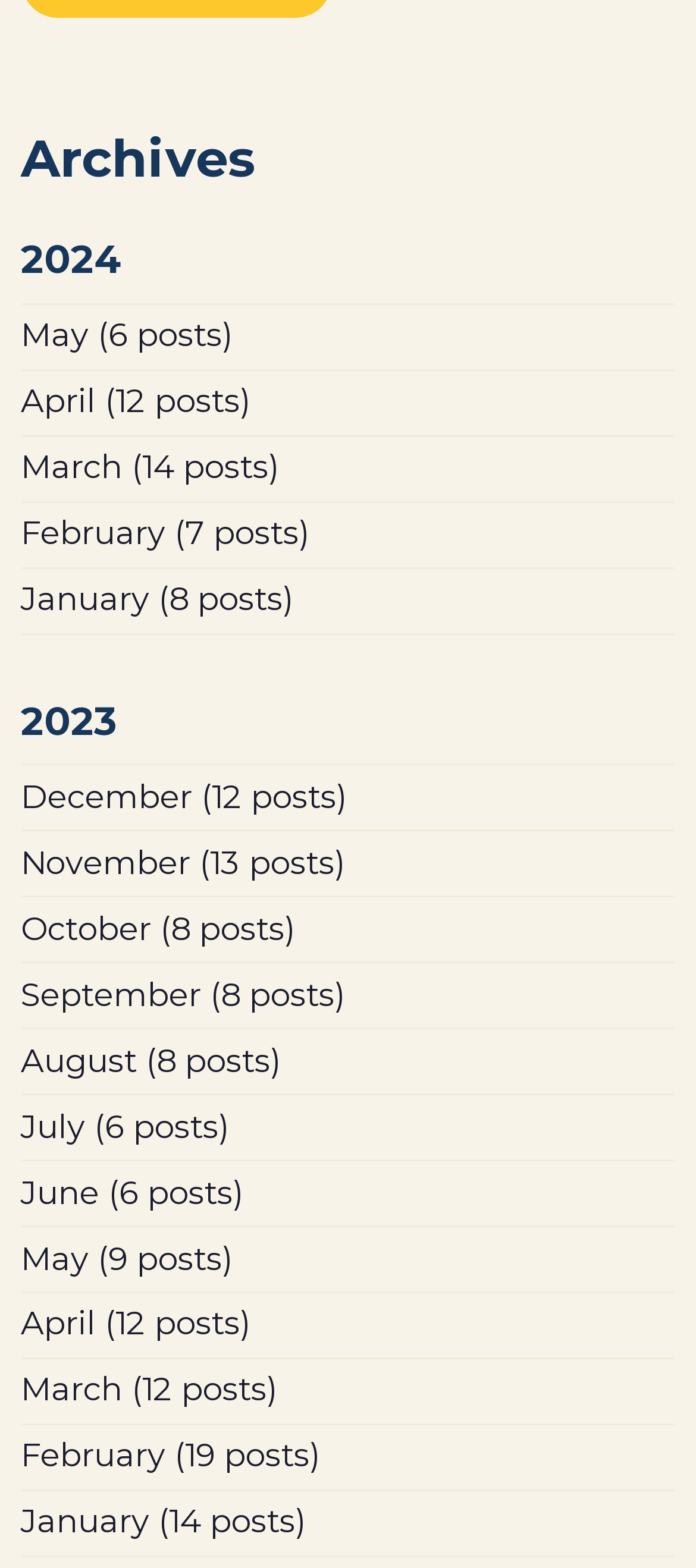What is the earliest month listed on the webpage?
Based on the image, respond with a single word or phrase.

January 2023